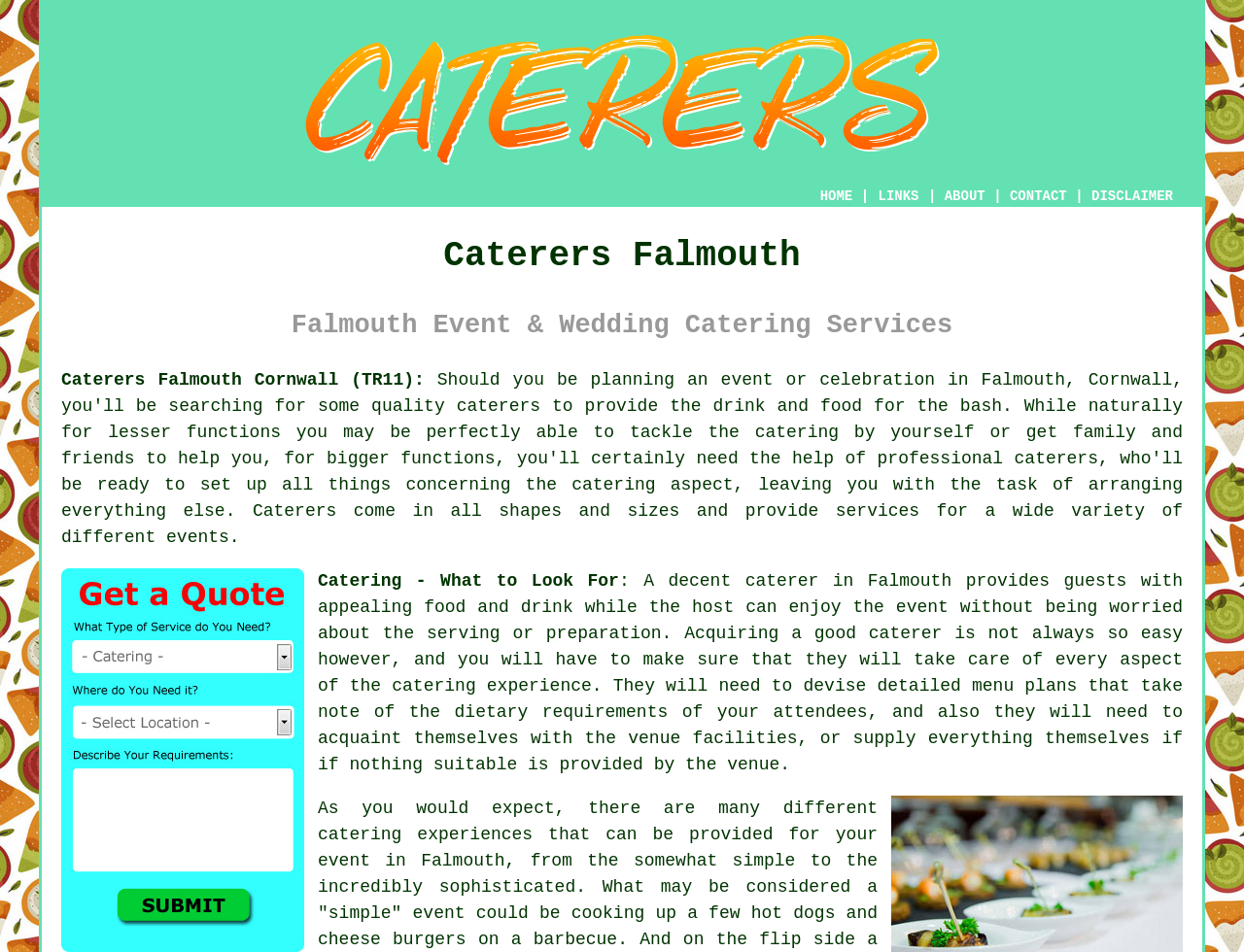Please locate the bounding box coordinates of the element's region that needs to be clicked to follow the instruction: "Click events". The bounding box coordinates should be provided as four float numbers between 0 and 1, i.e., [left, top, right, bottom].

[0.134, 0.554, 0.184, 0.575]